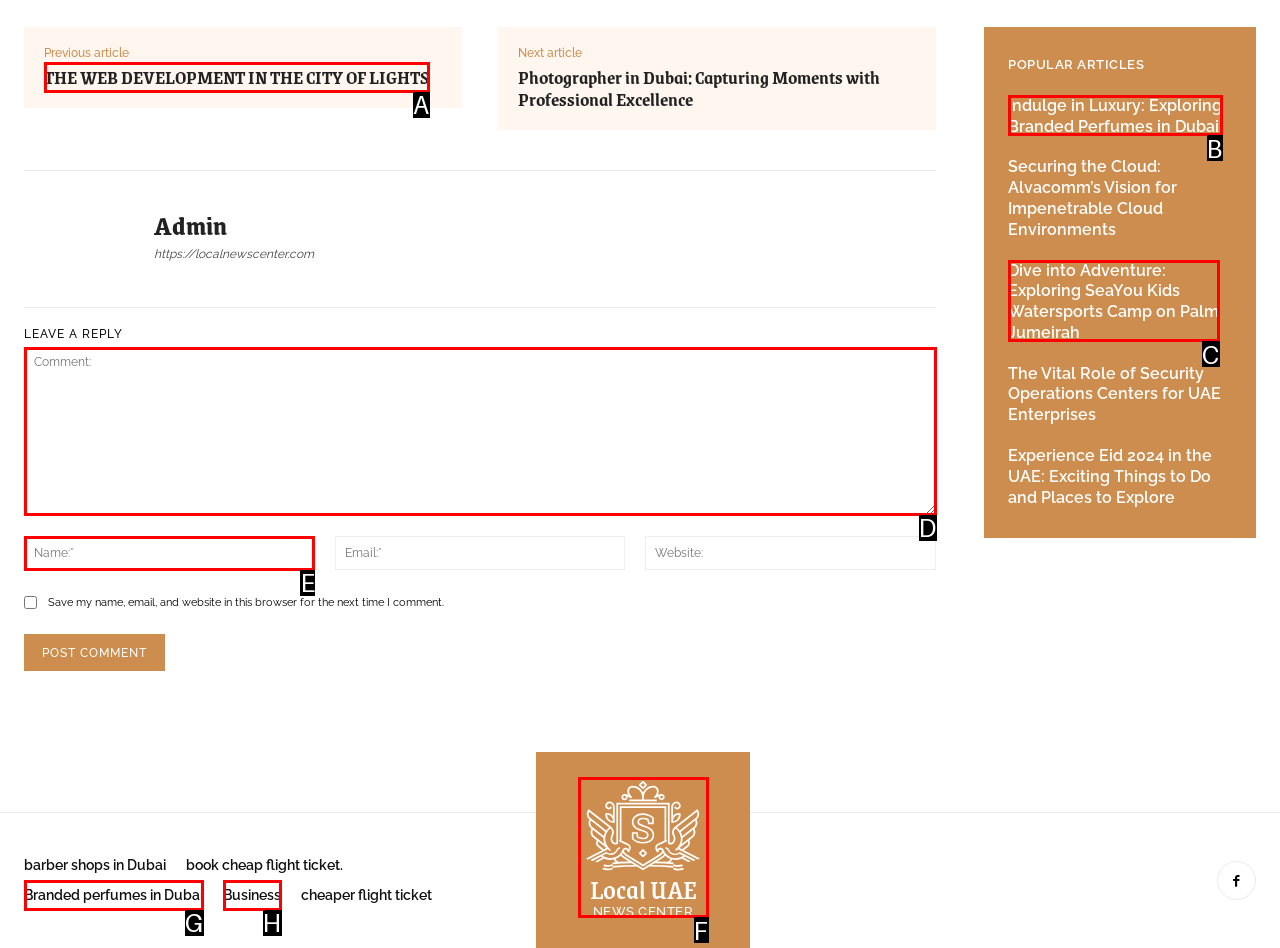Select the letter of the element you need to click to complete this task: Click on the 'Indulge in Luxury: Exploring Branded Perfumes in Dubai' link
Answer using the letter from the specified choices.

B